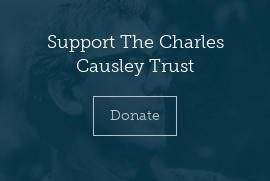Analyze the image and deliver a detailed answer to the question: What is the background of the image?

The background of the image displays a blurred photo of a person, which creates a sense of connection and community, emphasizing the trust's goal of fostering relationships with its viewers.